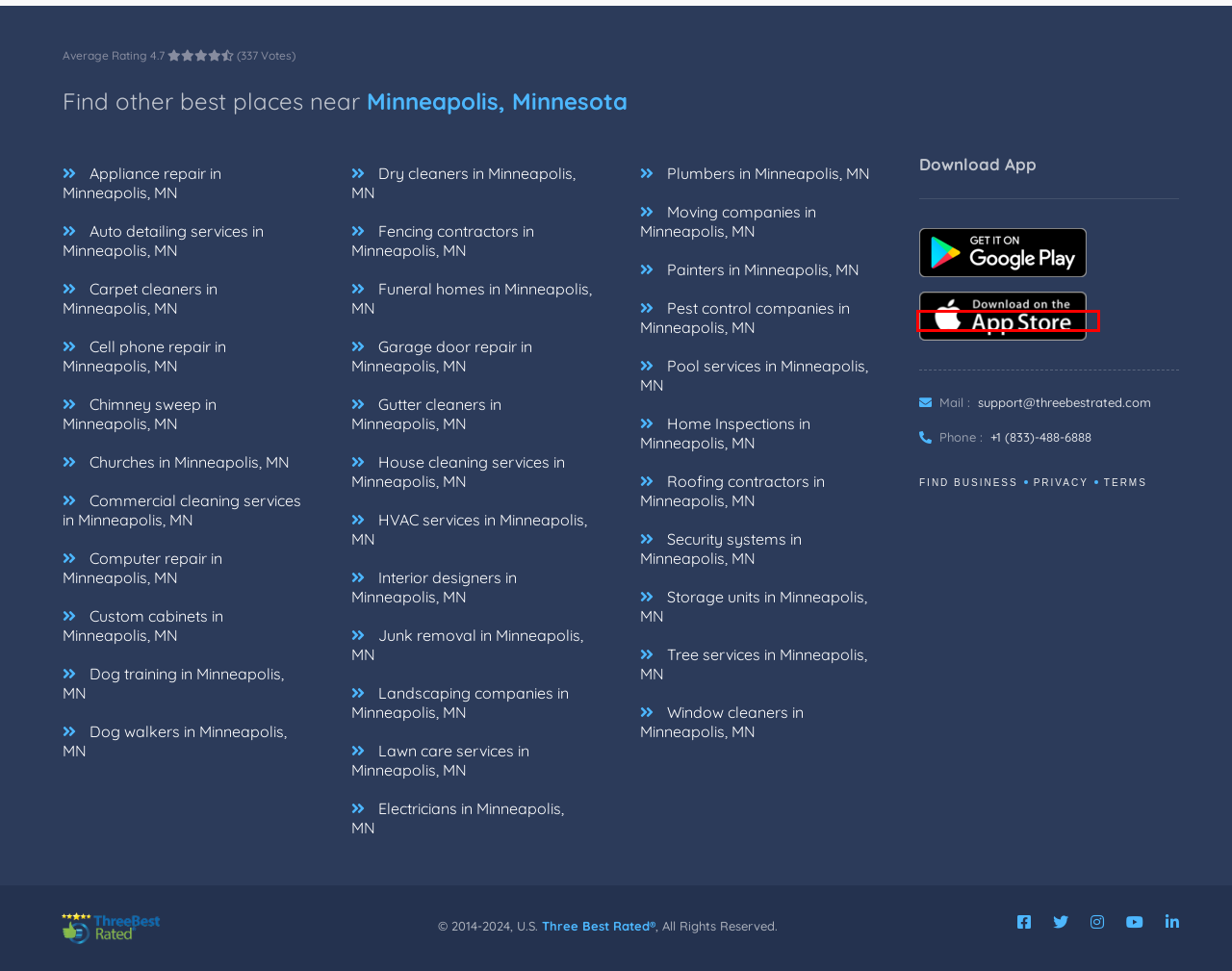You are given a screenshot of a webpage with a red rectangle bounding box around an element. Choose the best webpage description that matches the page after clicking the element in the bounding box. Here are the candidates:
A. ‎ThreeBestRated on the App Store
B. 3 Best Cell Phone Repair in Minneapolis, MN - Expert Recommendations
C. 3 Best Computer Repair in Minneapolis, MN - Expert Recommendations
D. 3 Best Appliance Repair in Minneapolis, MN - Expert Recommendations
E. 3 Best Funeral Homes in Minneapolis, MN - Expert Recommendations
F. 3 Best Roofing Contractors in Minneapolis, MN - Expert Recommendations
G. 3 Best Chimney Sweep in Minneapolis, MN - Expert Recommendations
H. 3 Best HVAC Services in Minneapolis, MN - Expert Recommendations

A